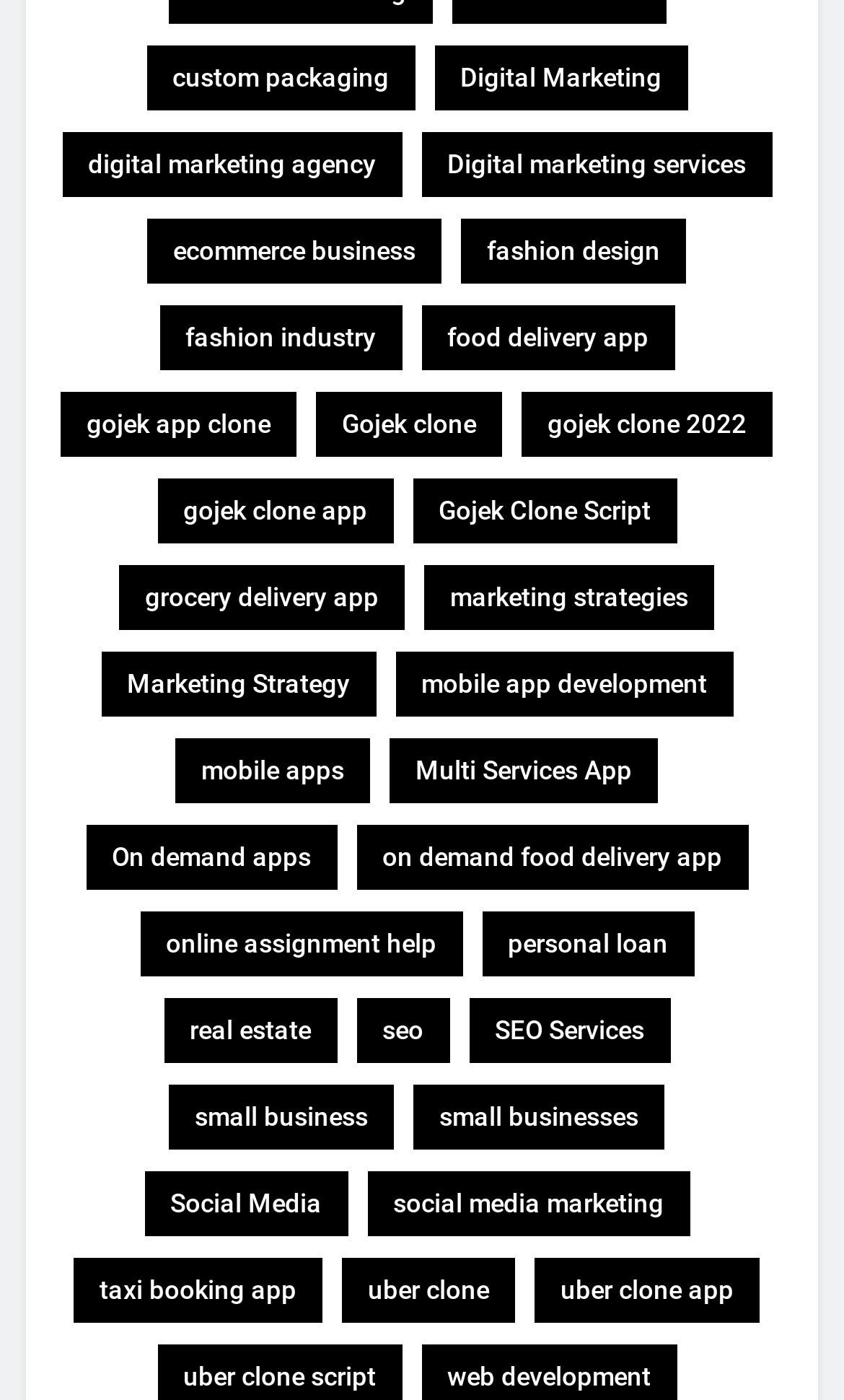Please respond to the question with a concise word or phrase:
What is the topic of the link at the bottom left of the webpage?

taxi booking app